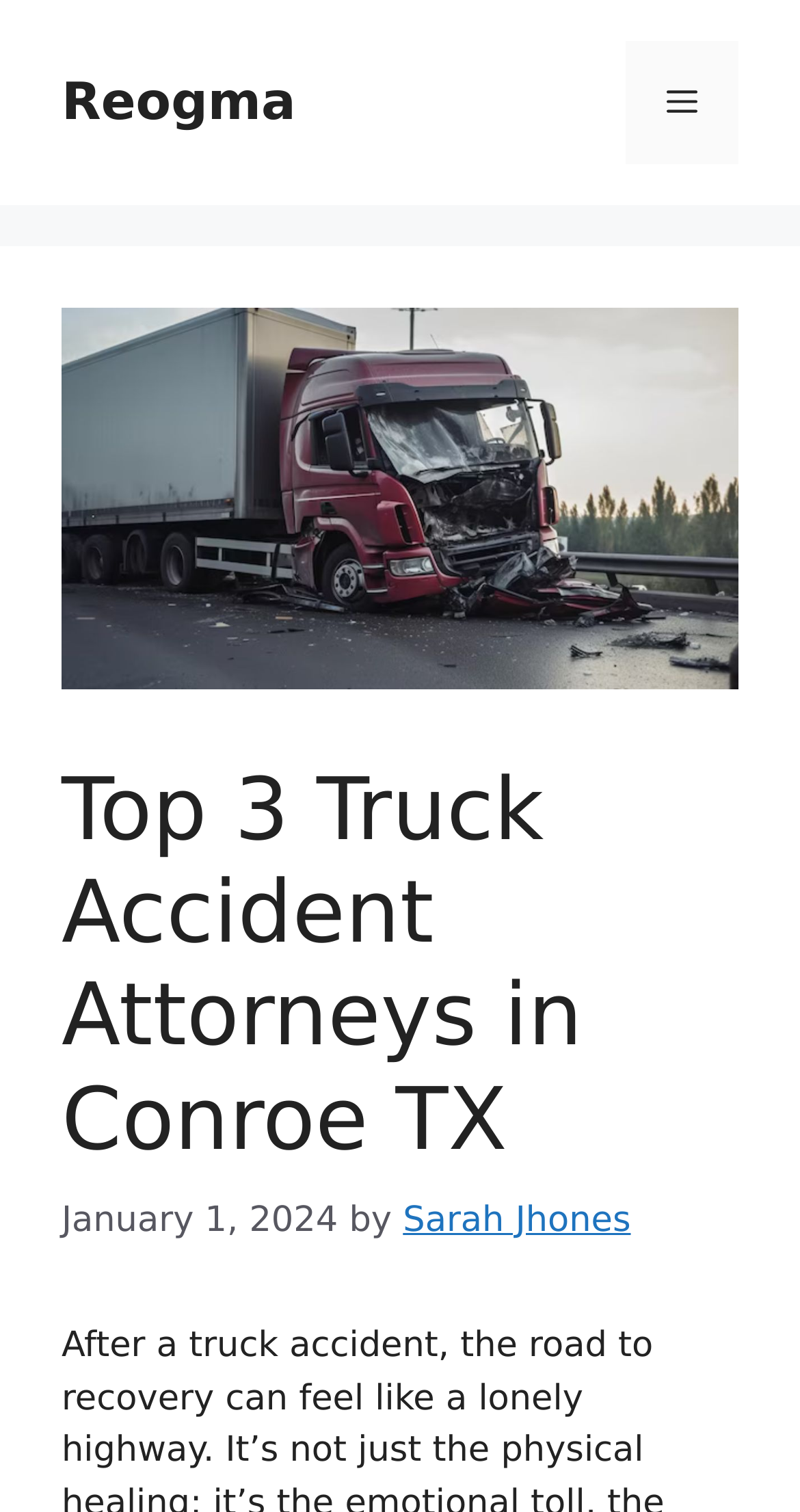Identify the coordinates of the bounding box for the element described below: "Education". Return the coordinates as four float numbers between 0 and 1: [left, top, right, bottom].

None